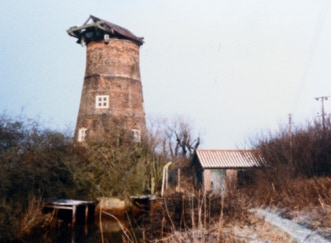Please give a concise answer to this question using a single word or phrase: 
In what year was the photograph taken?

1987